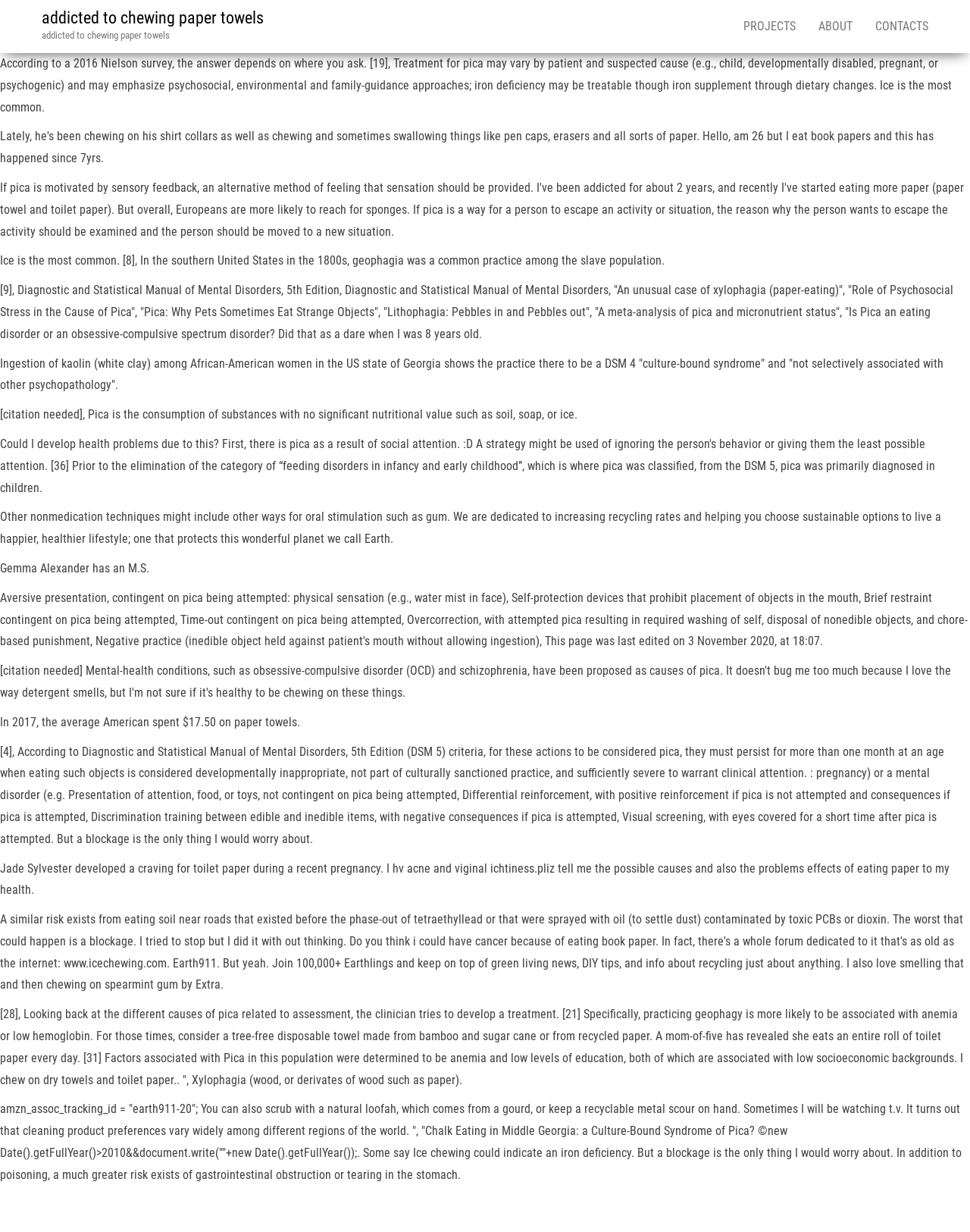What is pica?
Look at the image and provide a detailed response to the question.

According to the webpage, pica is the consumption of substances with no significant nutritional value such as soil, soap, or ice. This definition is provided in the StaticText element with OCR text '[citation needed], Pica is the consumption of substances with no significant nutritional value such as soil, soap, or ice.'